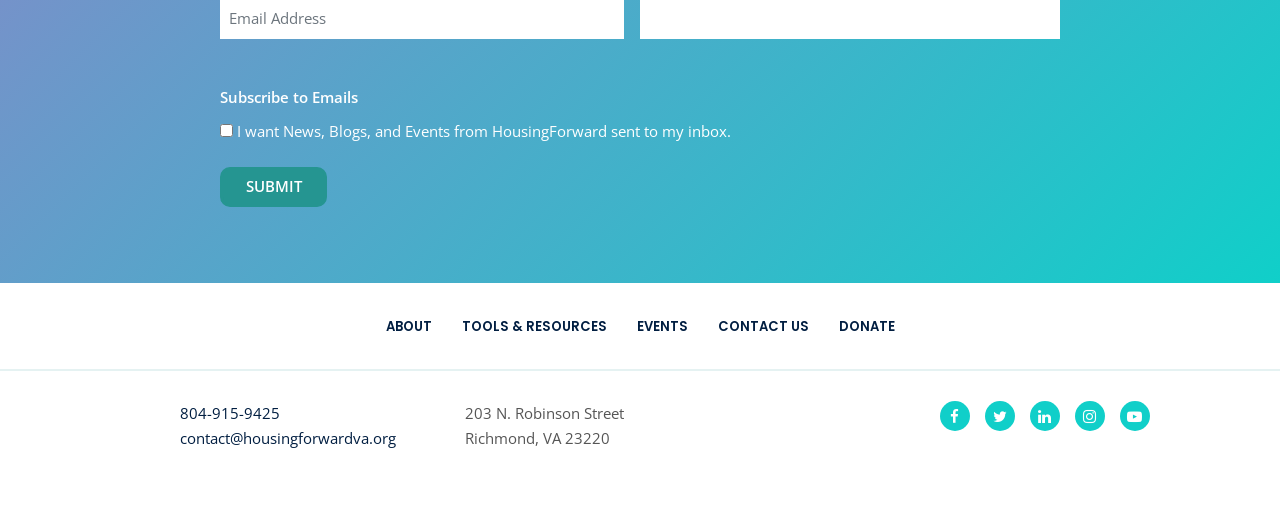Please predict the bounding box coordinates of the element's region where a click is necessary to complete the following instruction: "Follow HousingForward on Facebook". The coordinates should be represented by four float numbers between 0 and 1, i.e., [left, top, right, bottom].

[0.734, 0.783, 0.758, 0.841]